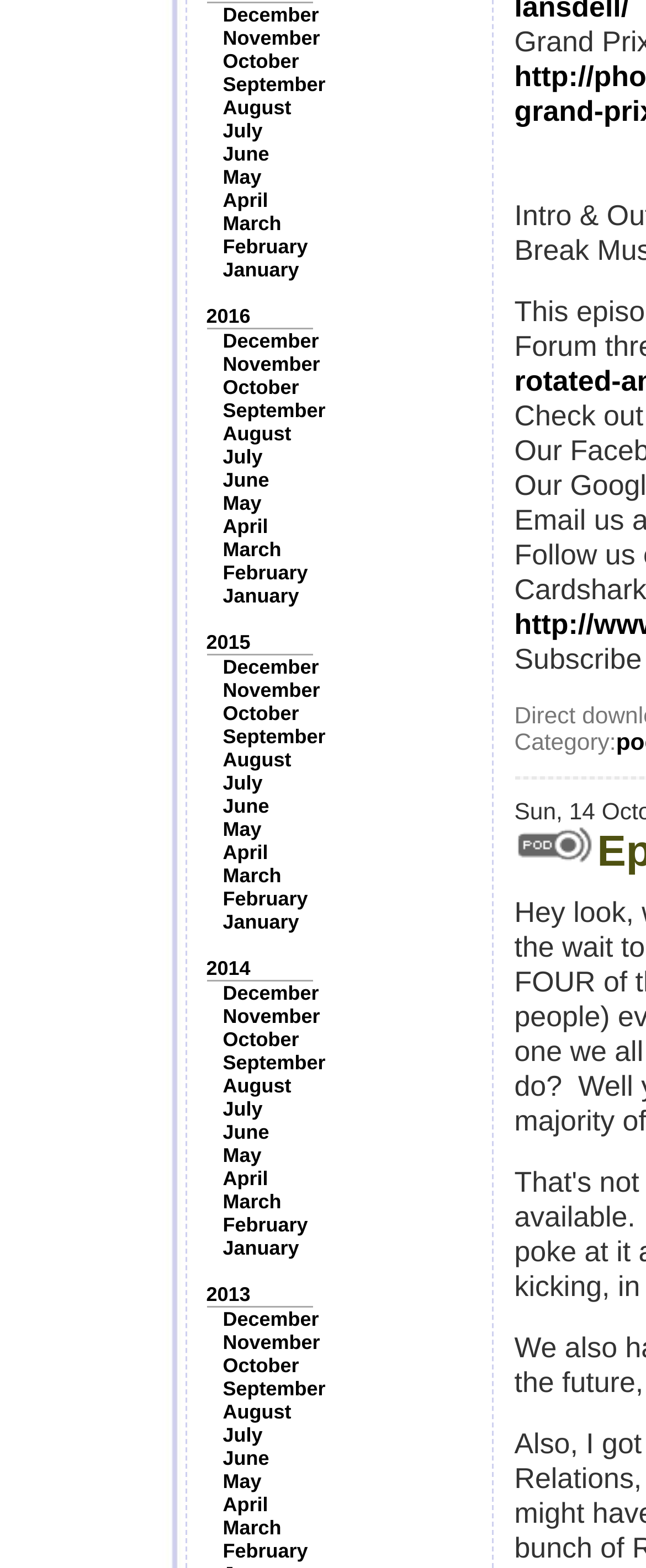Find and specify the bounding box coordinates that correspond to the clickable region for the instruction: "Go to 2015".

[0.319, 0.402, 0.388, 0.417]